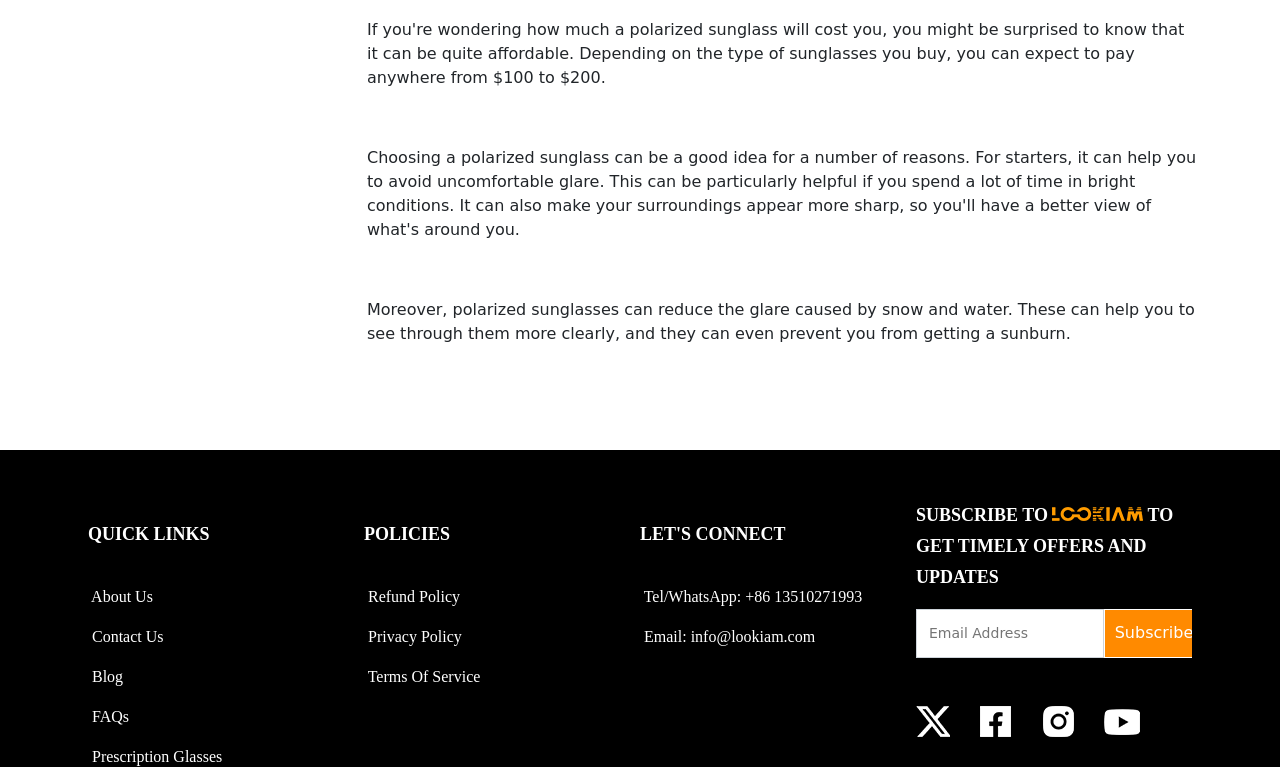What can I do to get timely offers and updates?
Respond with a short answer, either a single word or a phrase, based on the image.

Subscribe